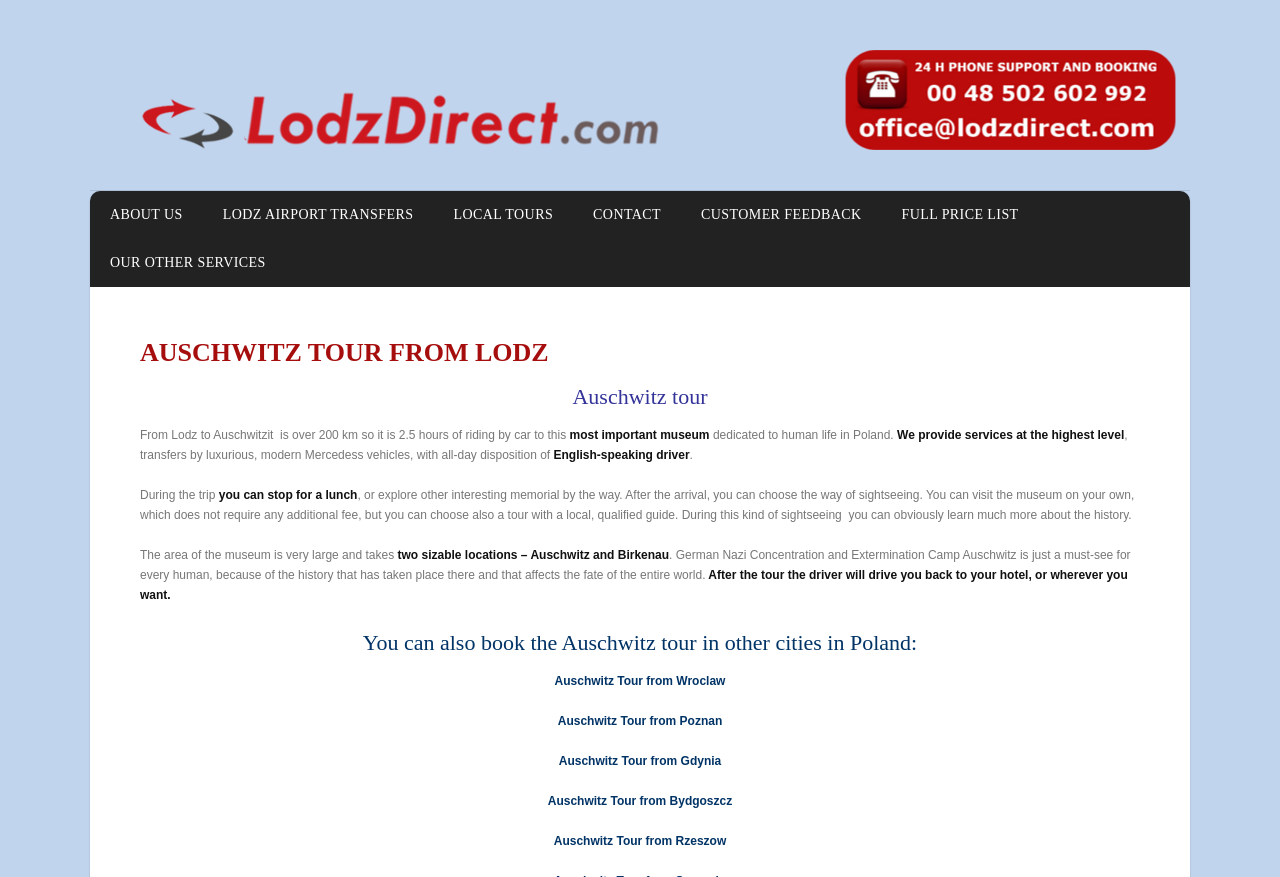Please answer the following question using a single word or phrase: 
What is the name of the tour service?

Auschwitz tour from Lodz